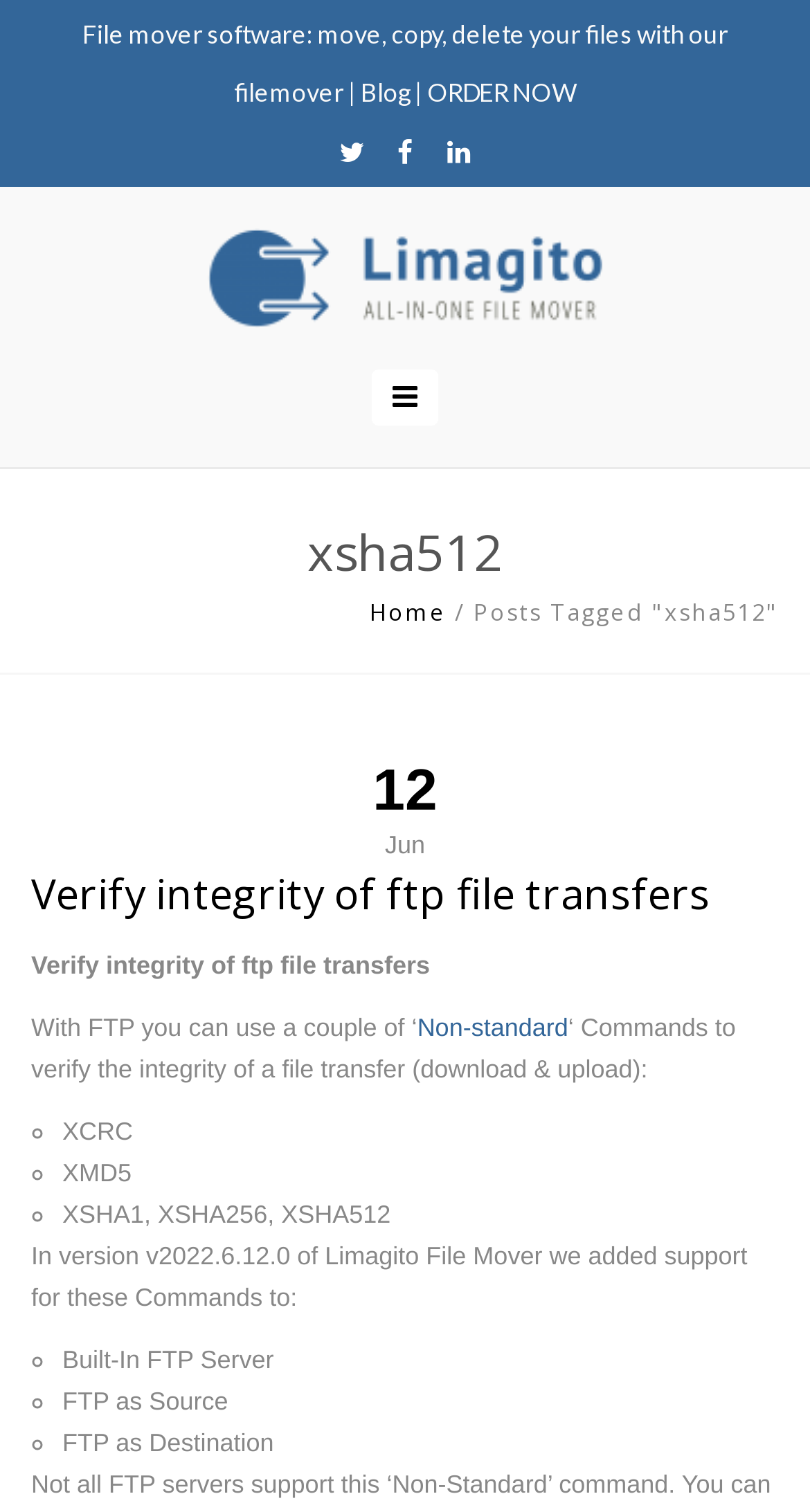Determine the bounding box coordinates for the region that must be clicked to execute the following instruction: "Read more about RO CSVI features".

None